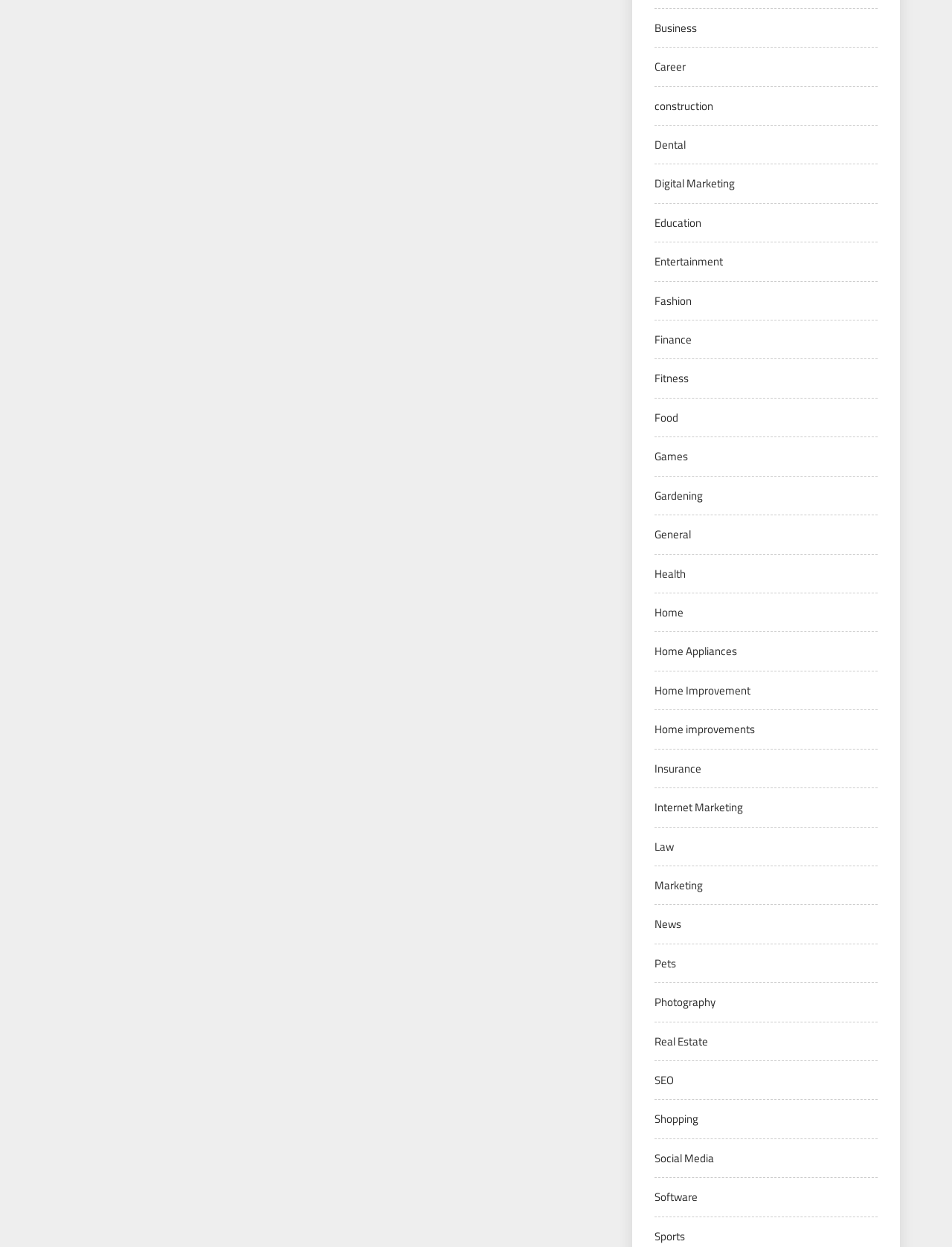Find the bounding box of the UI element described as follows: "Research Committees".

None